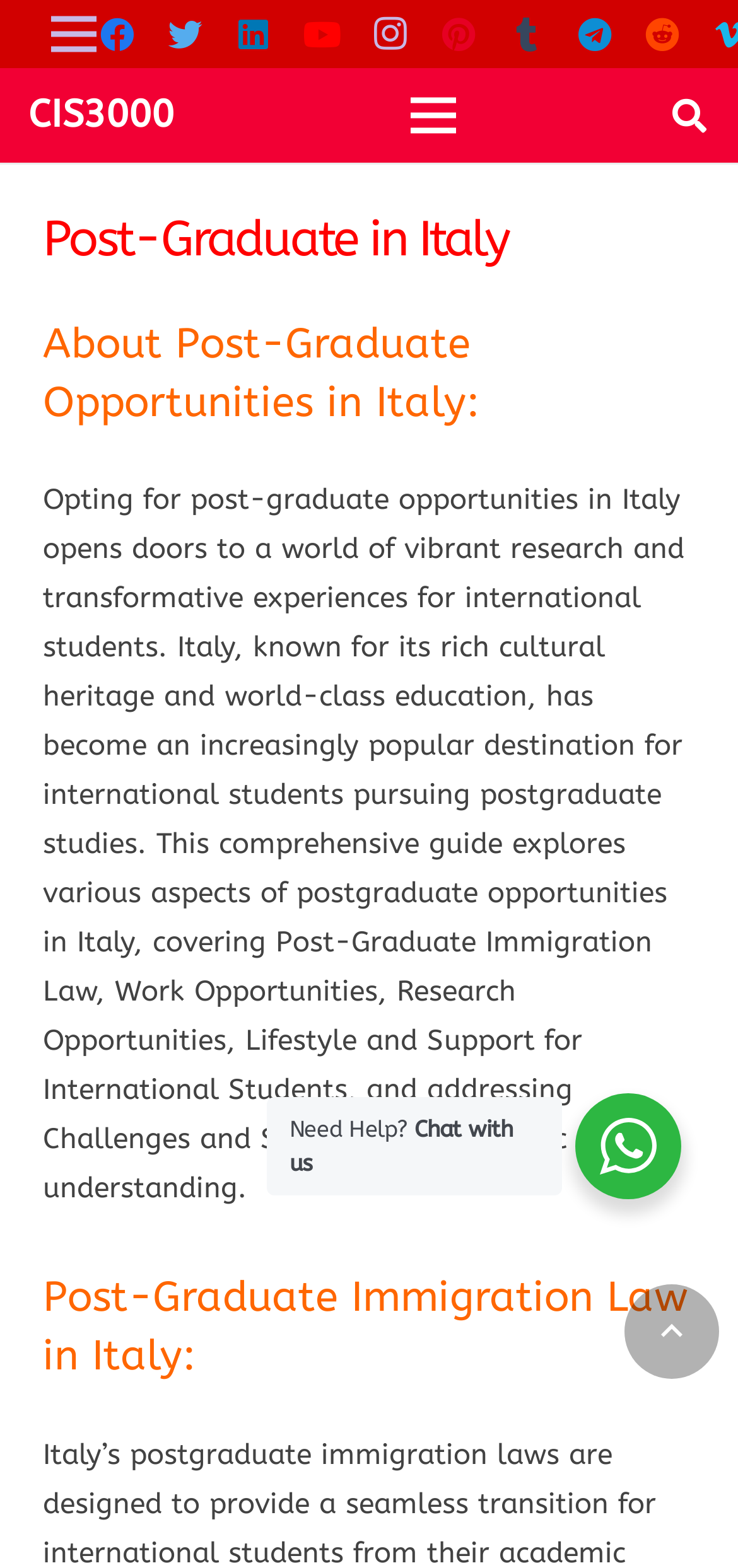Locate the bounding box of the user interface element based on this description: "aria-label="LinkedIn" title="LinkedIn"".

[0.297, 0.0, 0.39, 0.043]